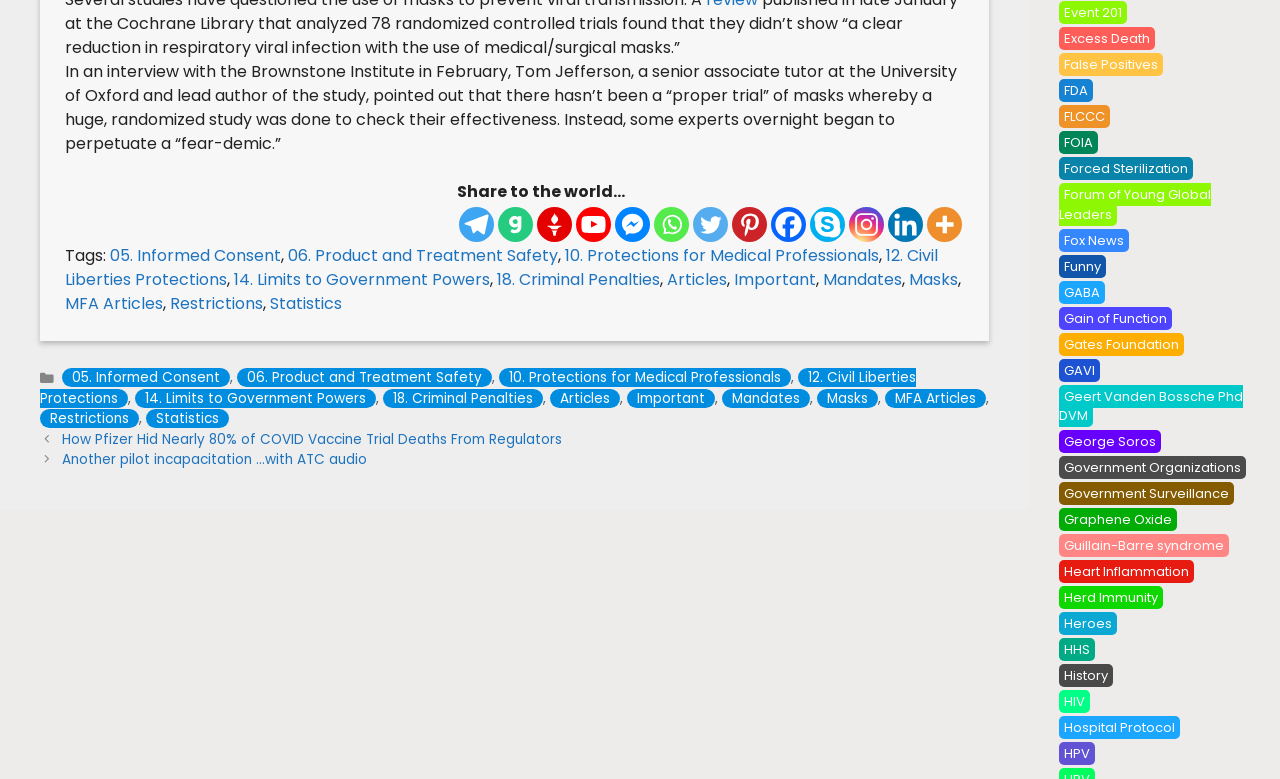Identify the bounding box coordinates for the element that needs to be clicked to fulfill this instruction: "Visit the 'Excess Death' page". Provide the coordinates in the format of four float numbers between 0 and 1: [left, top, right, bottom].

[0.829, 0.029, 0.904, 0.059]